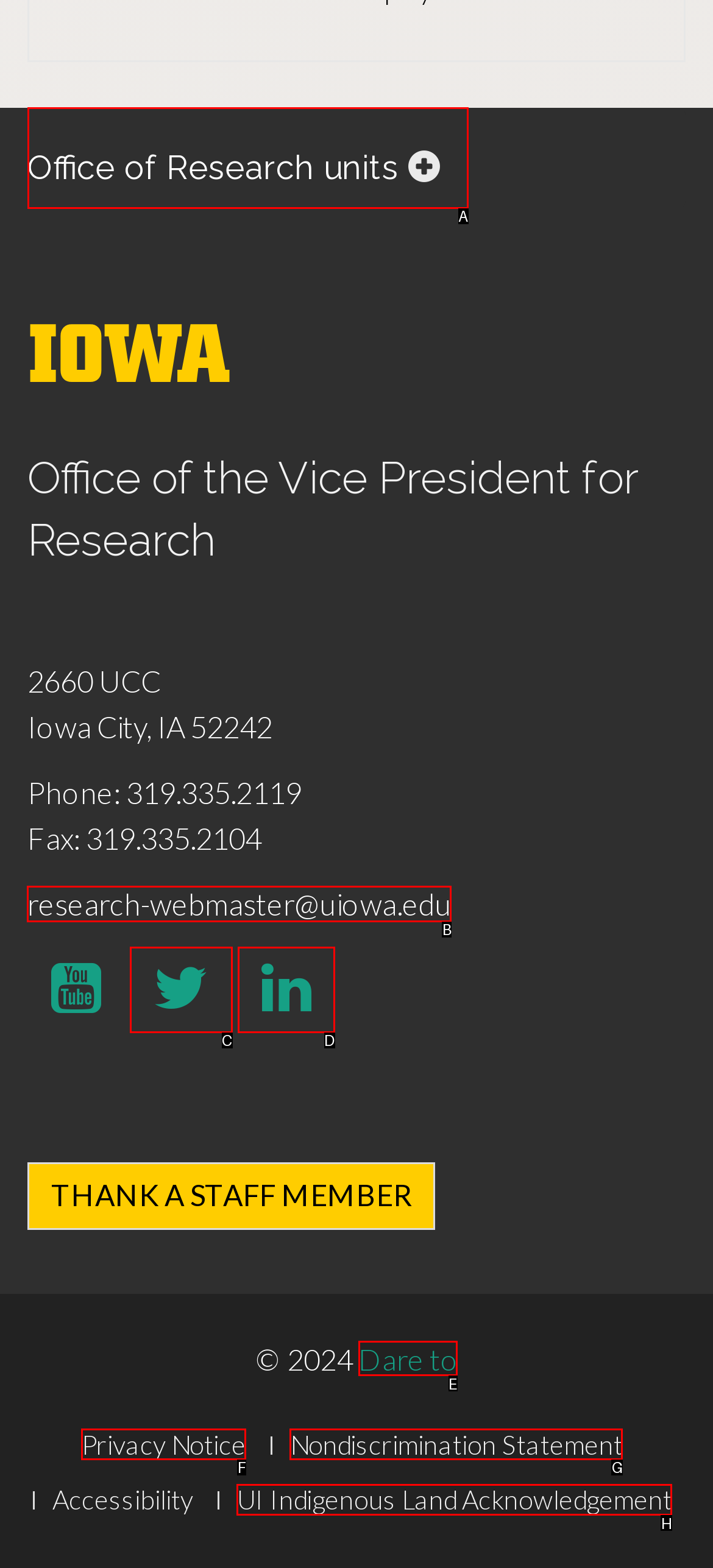Identify the appropriate lettered option to execute the following task: Contact the research office via email
Respond with the letter of the selected choice.

B